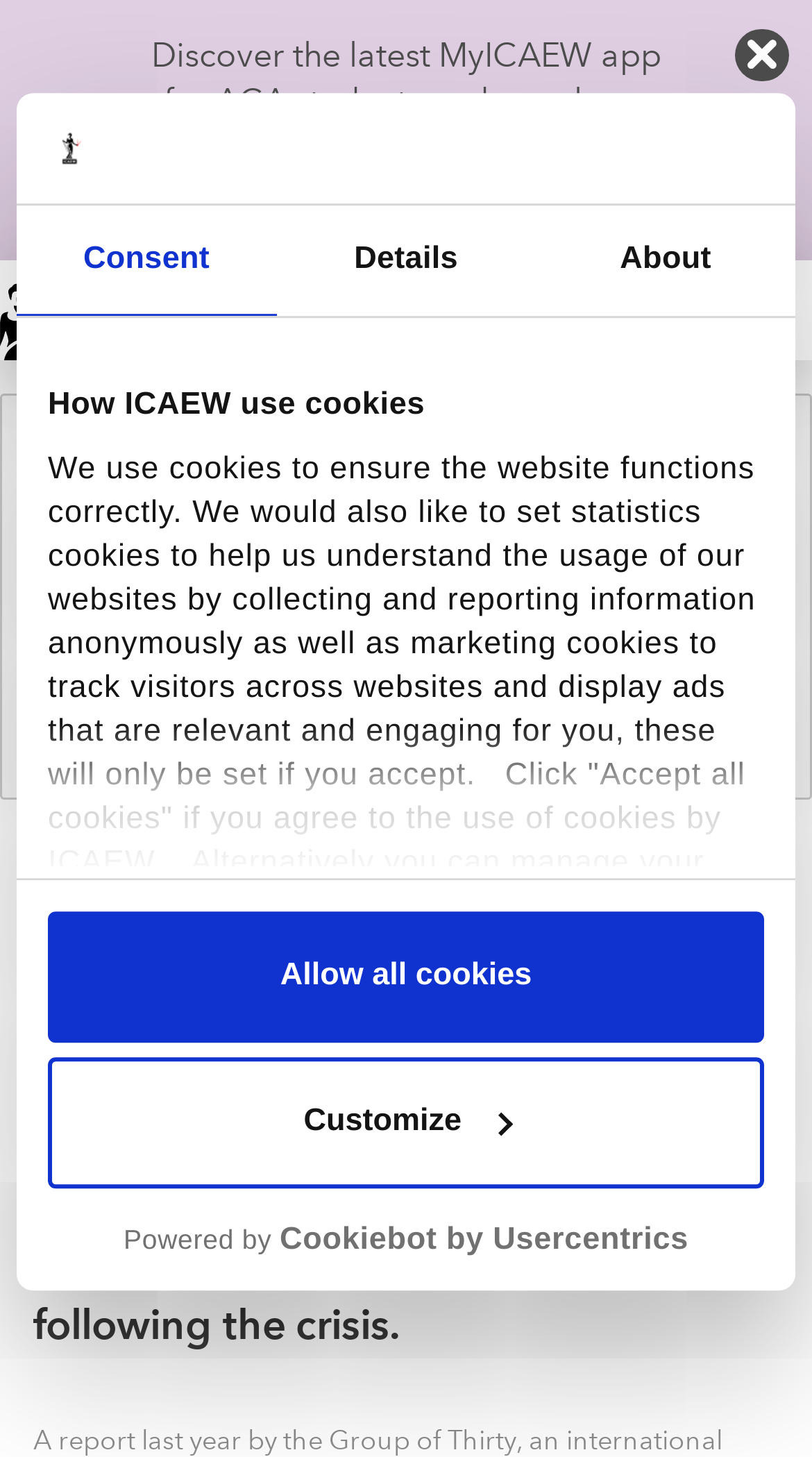Please specify the bounding box coordinates of the clickable section necessary to execute the following command: "Click the 'Find out more' link".

[0.414, 0.09, 0.804, 0.151]